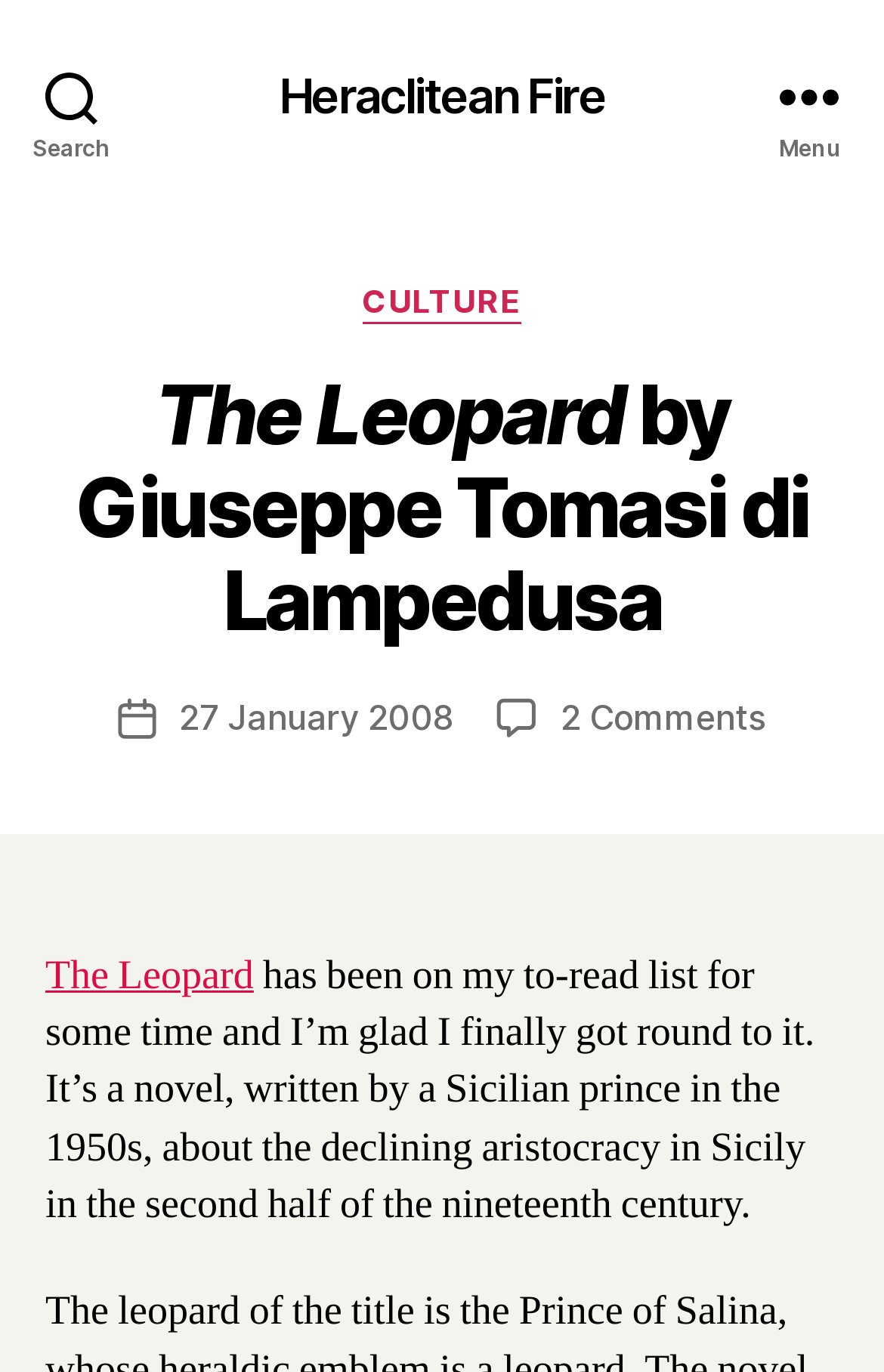Please determine the bounding box coordinates of the element's region to click in order to carry out the following instruction: "View the comments on The Leopard by Giuseppe Tomasi di Lampedusa". The coordinates should be four float numbers between 0 and 1, i.e., [left, top, right, bottom].

[0.634, 0.506, 0.866, 0.538]